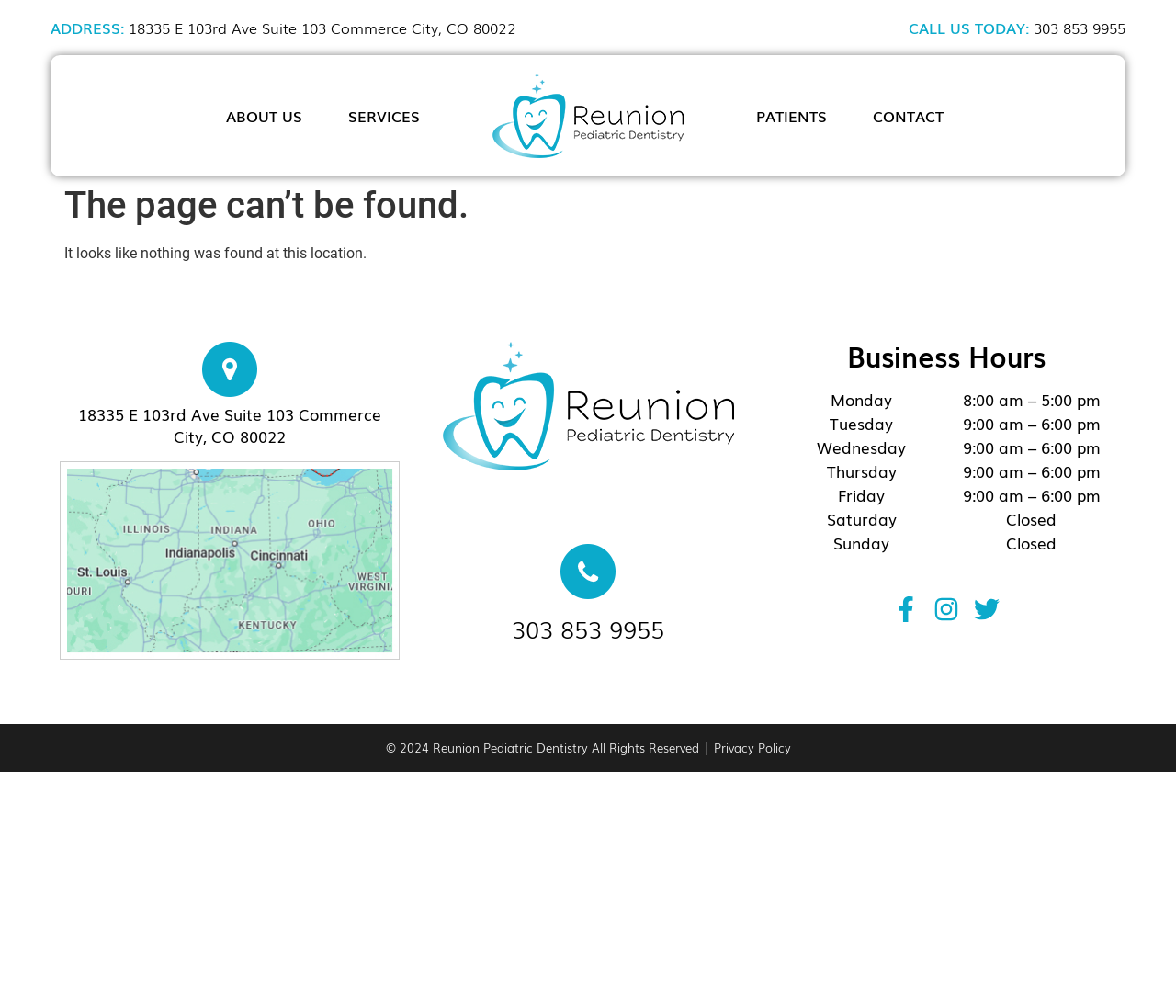Please identify the bounding box coordinates of the element I need to click to follow this instruction: "Click the 'Privacy Policy' link".

[0.607, 0.733, 0.672, 0.75]